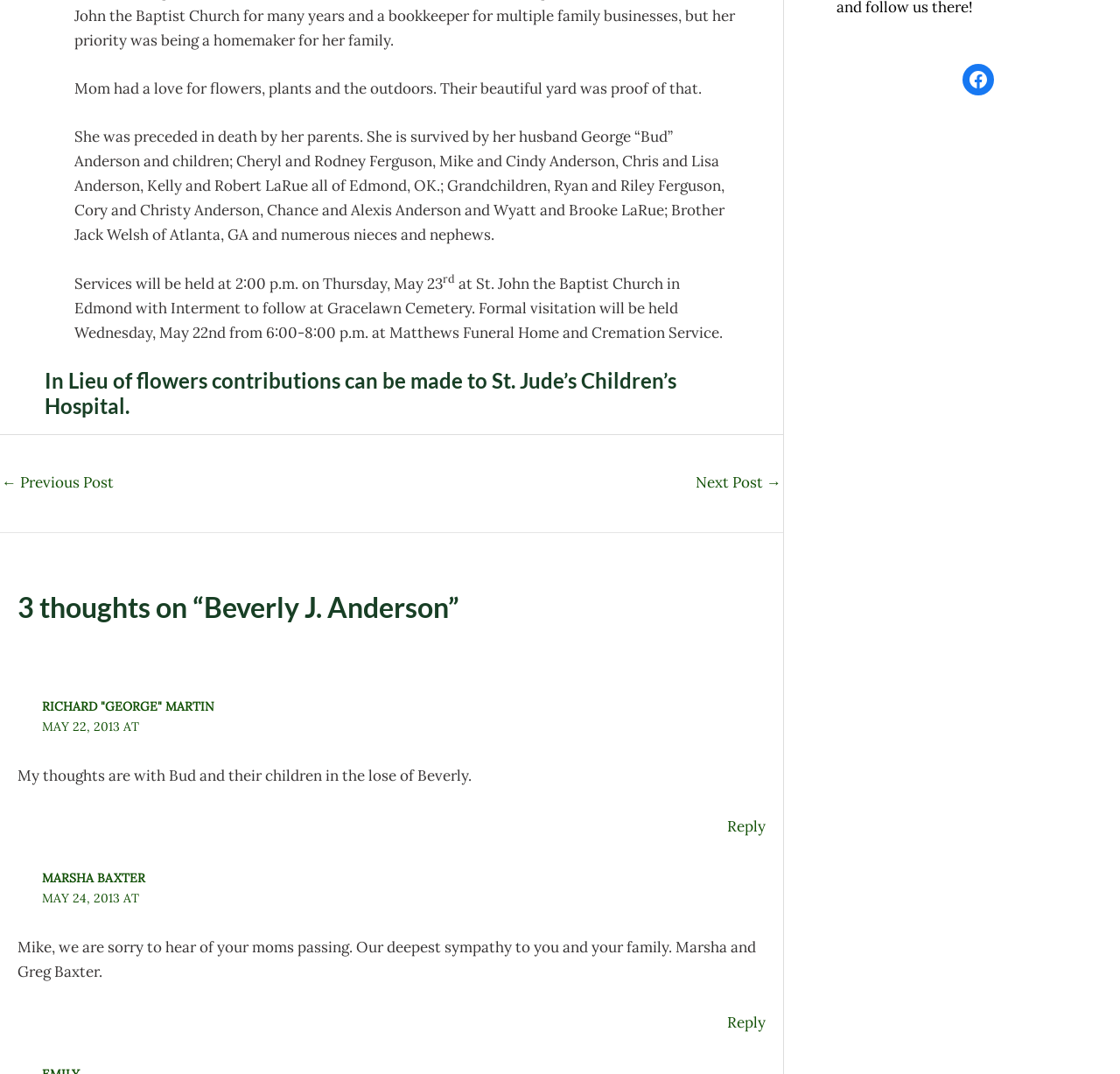Identify the bounding box coordinates of the HTML element based on this description: "May 22, 2013 at".

[0.037, 0.669, 0.124, 0.684]